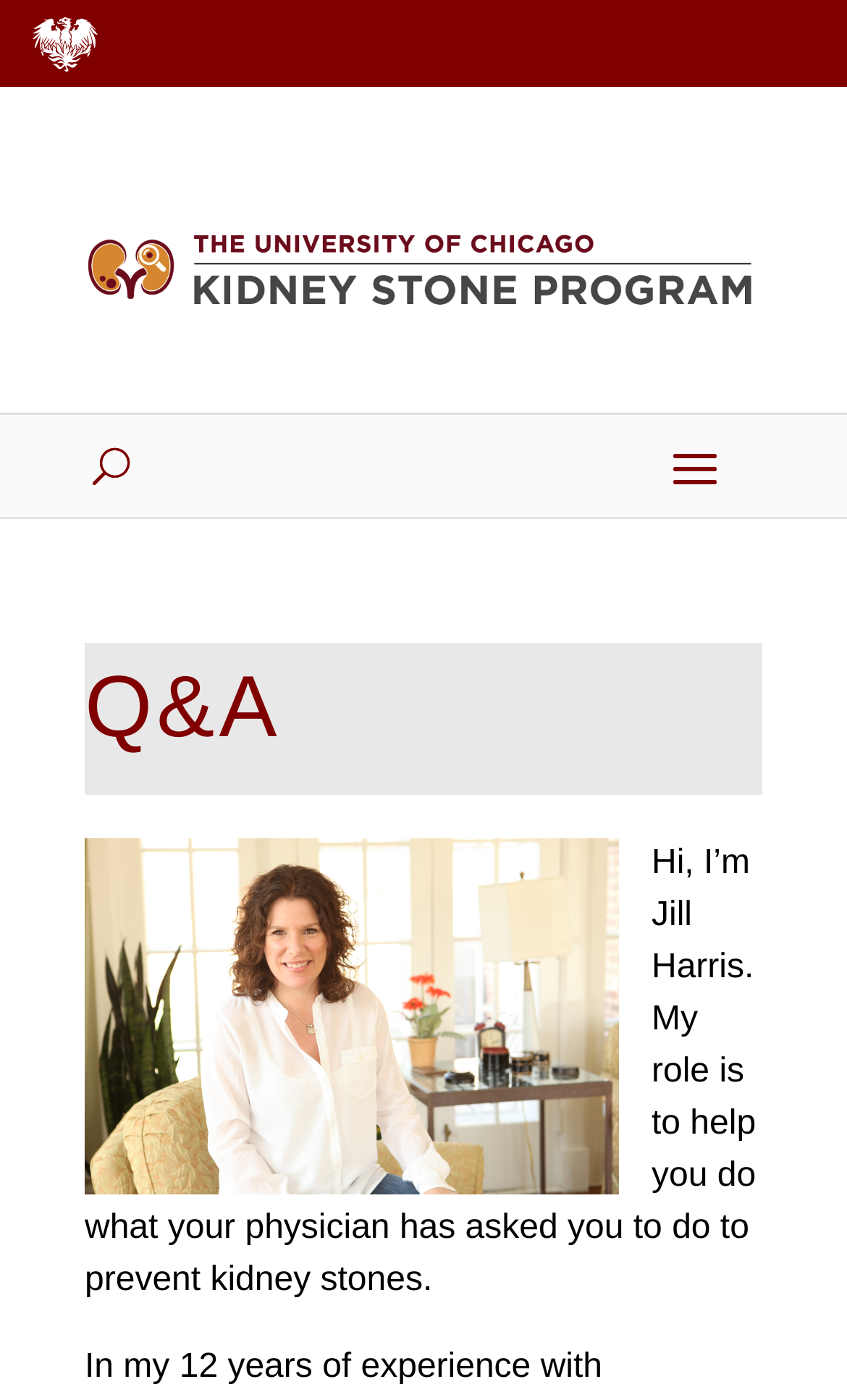What is the role of Jill Harris?
Give a one-word or short phrase answer based on the image.

Helping patients